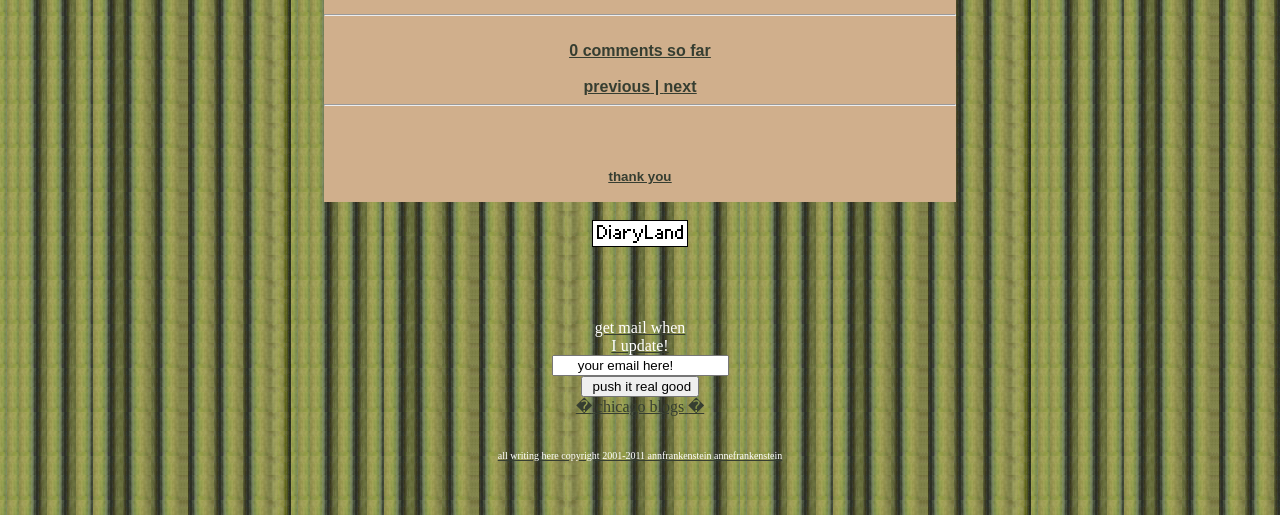What is the purpose of the textbox?
Examine the image and provide an in-depth answer to the question.

I found a textbox with a label 'your email here!' and a button 'push it real good' nearby. This suggests that the textbox is intended for users to enter their email address, likely to receive updates.